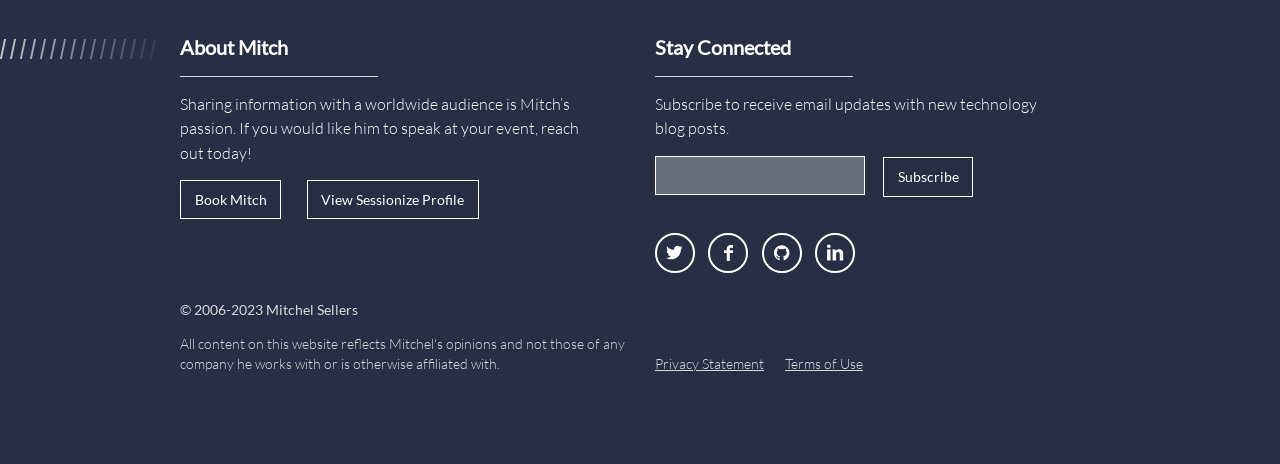What can you do with your email address?
Using the information presented in the image, please offer a detailed response to the question.

The textbox element 'Email Address' at [0.512, 0.335, 0.676, 0.421] and the button element 'Subscribe' at [0.69, 0.339, 0.76, 0.425] suggest that you can subscribe with your email address.